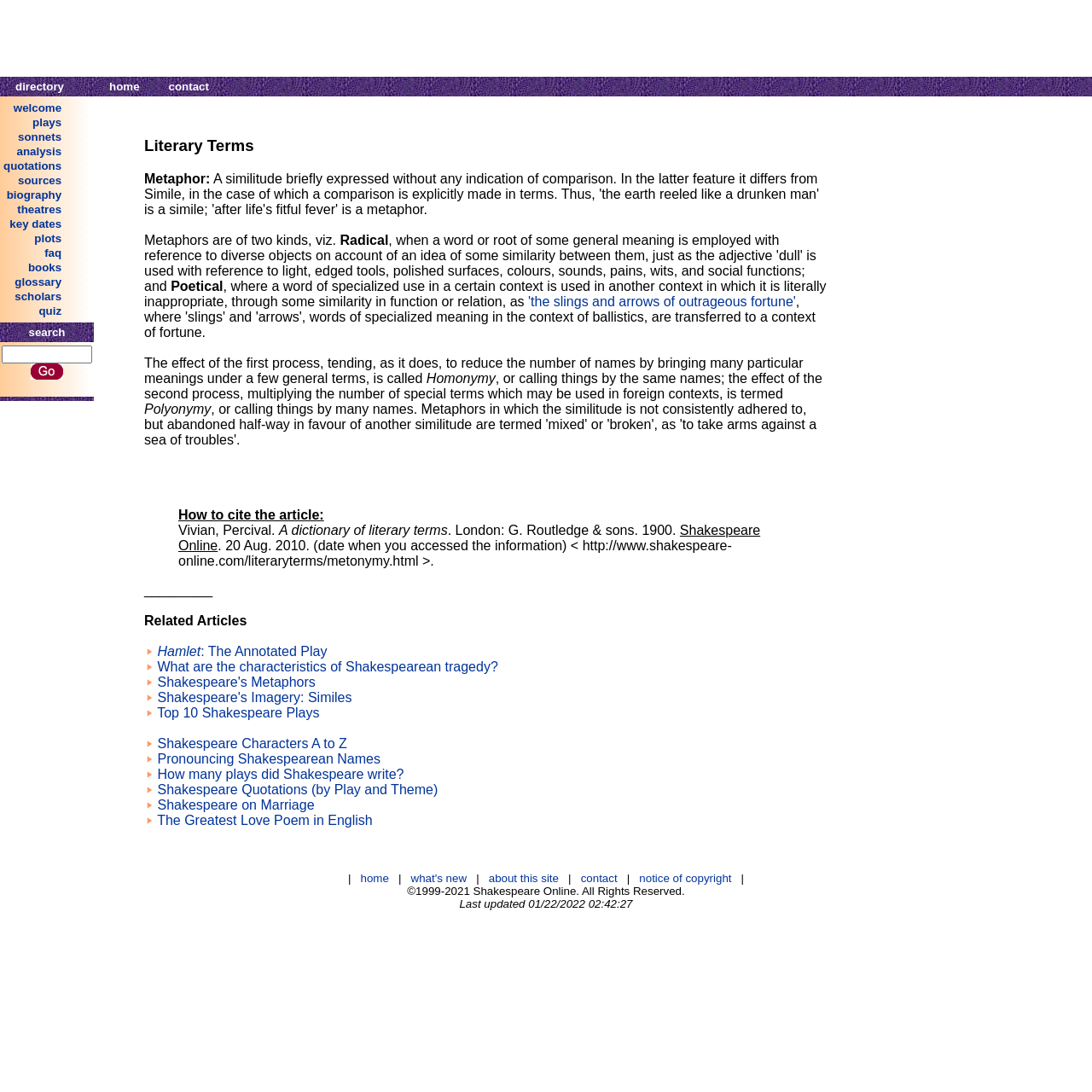Find the bounding box coordinates of the clickable region needed to perform the following instruction: "Check the 'Privacy Policy'". The coordinates should be provided as four float numbers between 0 and 1, i.e., [left, top, right, bottom].

None